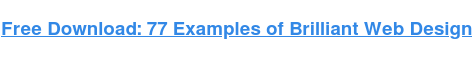Describe the image thoroughly.

The image depicts a woman delivering a presentation focused on website design tailored for coaches. She embodies confidence and expertise as she explains essential elements of crafting engaging and functional websites. The presentation appears to emphasize the significance of an effective online presence for coaches, highlighting both aesthetic appeal and the utility of the site as a platform for growth and discovery. This image is part of a larger discussion that encourages readers to explore creative and inspiring web design examples, as suggested by the accompanying text that mentions a free download offering 77 brilliant web design examples. This resource aims to guide coaches in developing sites that resonate with their philosophy and effectively connect with their target audience.